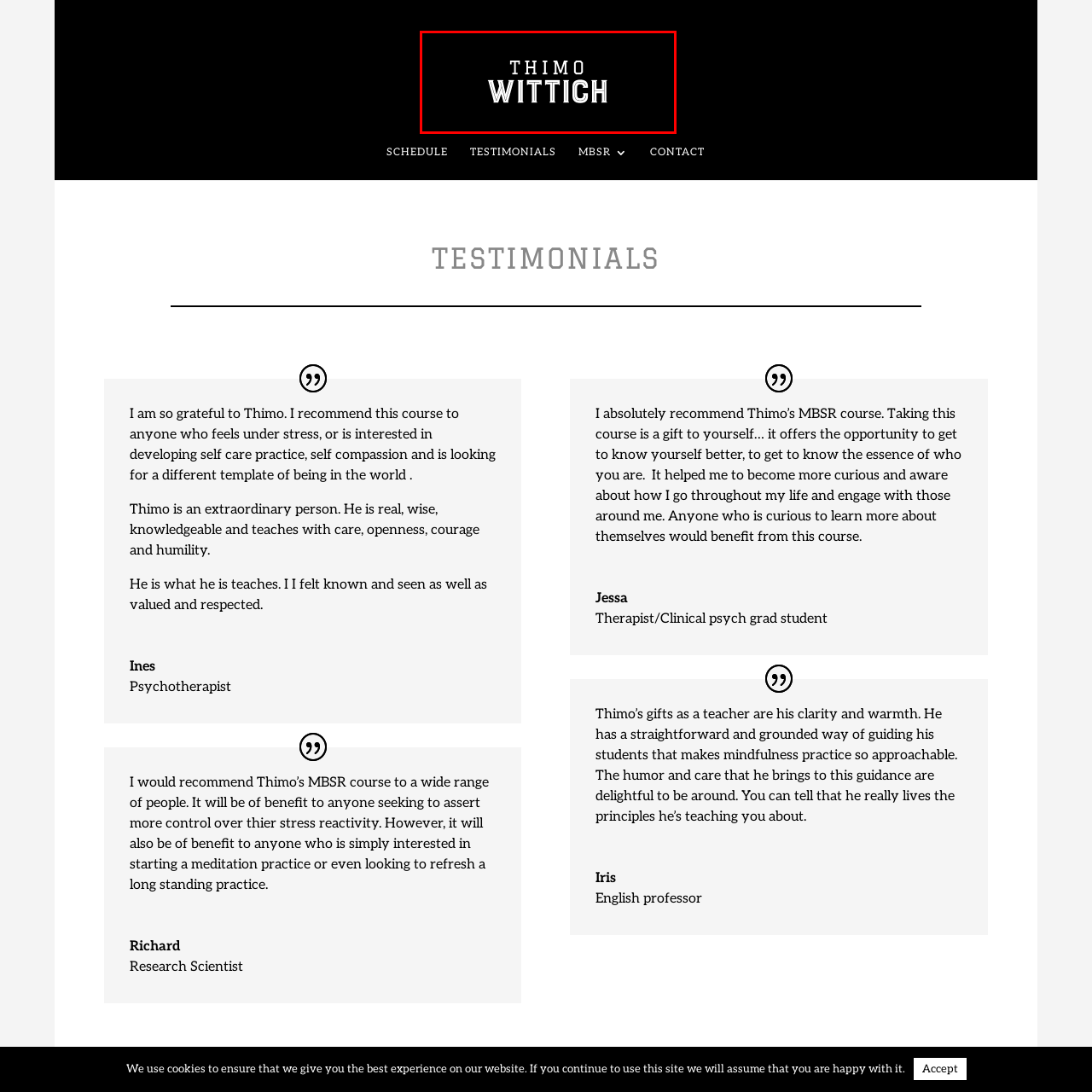Pay attention to the image encased in the red boundary and reply to the question using a single word or phrase:
What is the purpose of the visual representation?

Branding